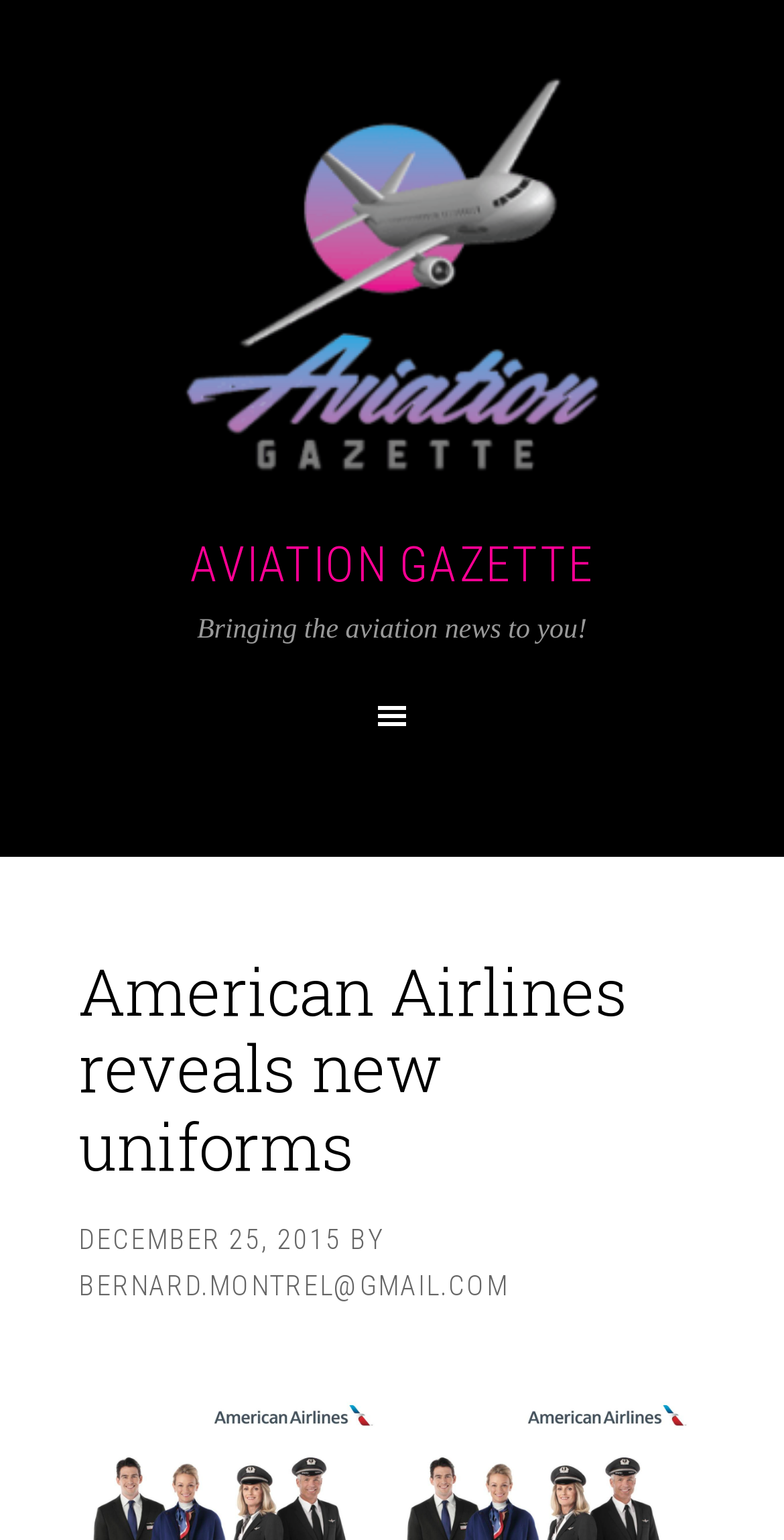Using the format (top-left x, top-left y, bottom-right x, bottom-right y), and given the element description, identify the bounding box coordinates within the screenshot: Aviation Gazette

[0.242, 0.349, 0.758, 0.385]